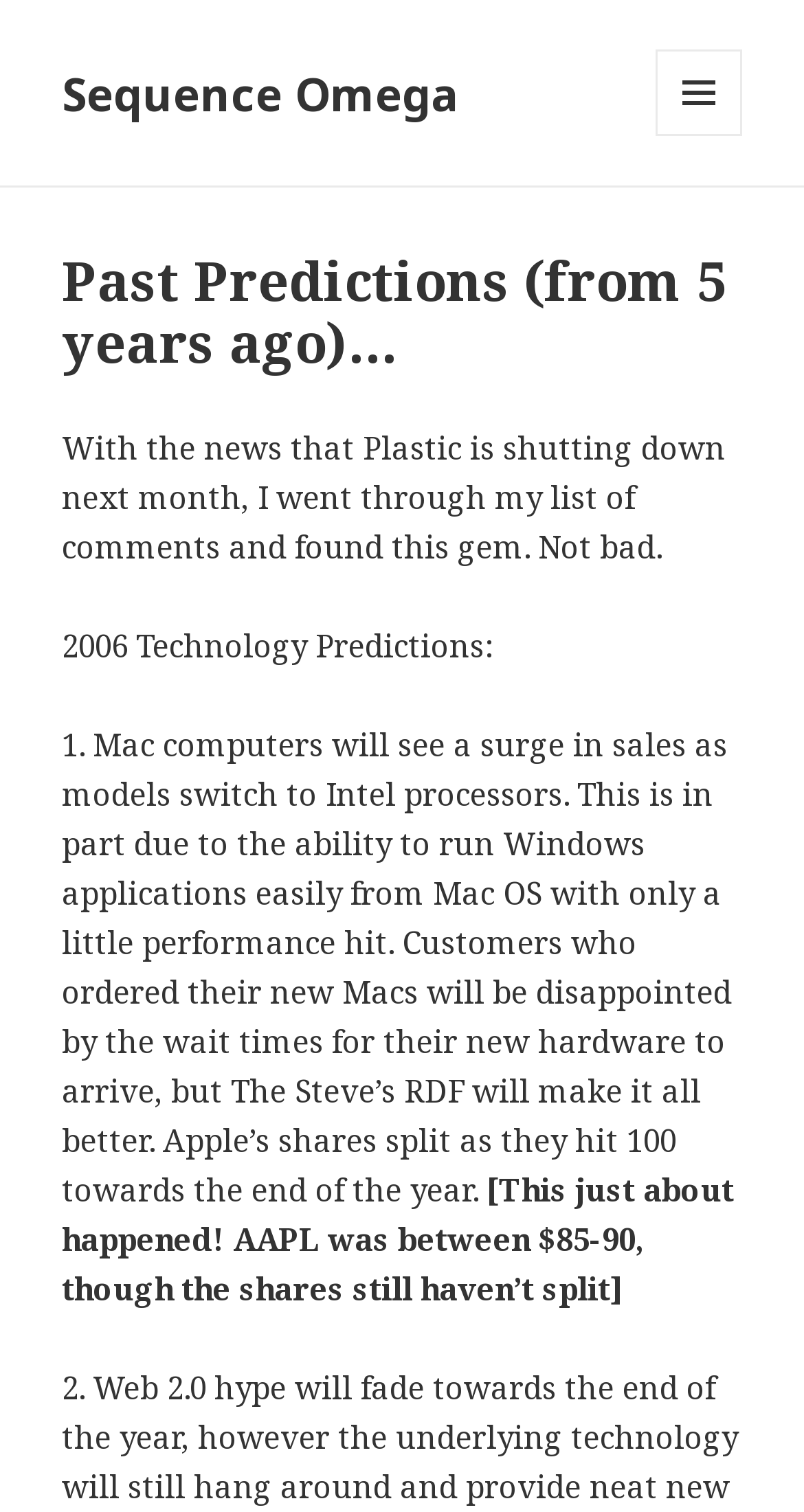What is the topic of the 2006 technology predictions?
Carefully analyze the image and provide a detailed answer to the question.

The topic of the 2006 technology predictions is Mac computers, as mentioned in the text '2006 Technology Predictions: 1. Mac computers will see a surge in sales as models switch to Intel processors.'